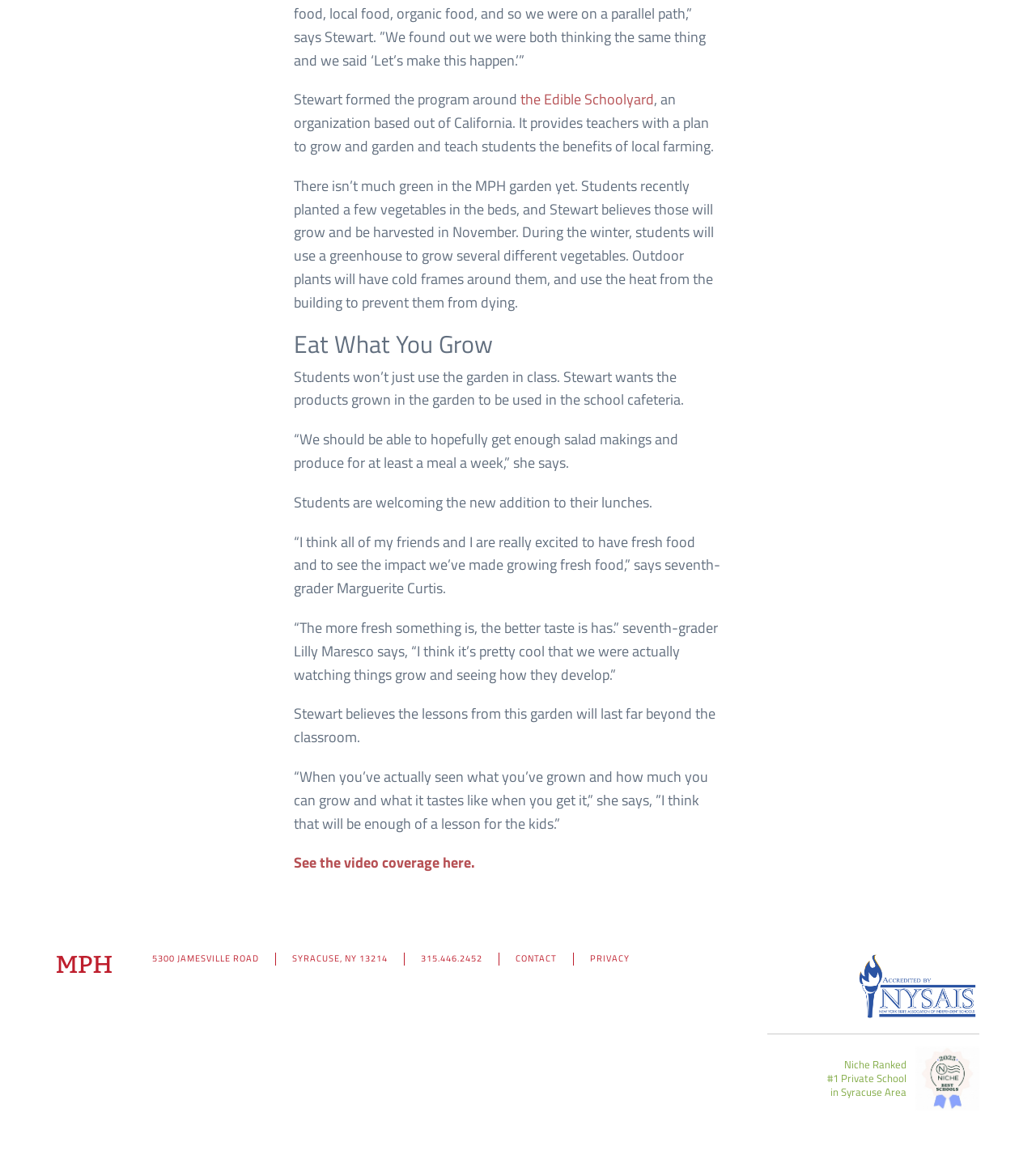What is the name of the organization mentioned in the article?
Based on the screenshot, give a detailed explanation to answer the question.

I found the answer by reading the text that says 'Stewart formed the program around the Edible Schoolyard, an organization based out of California', which suggests that The Edible Schoolyard is the name of the organization.